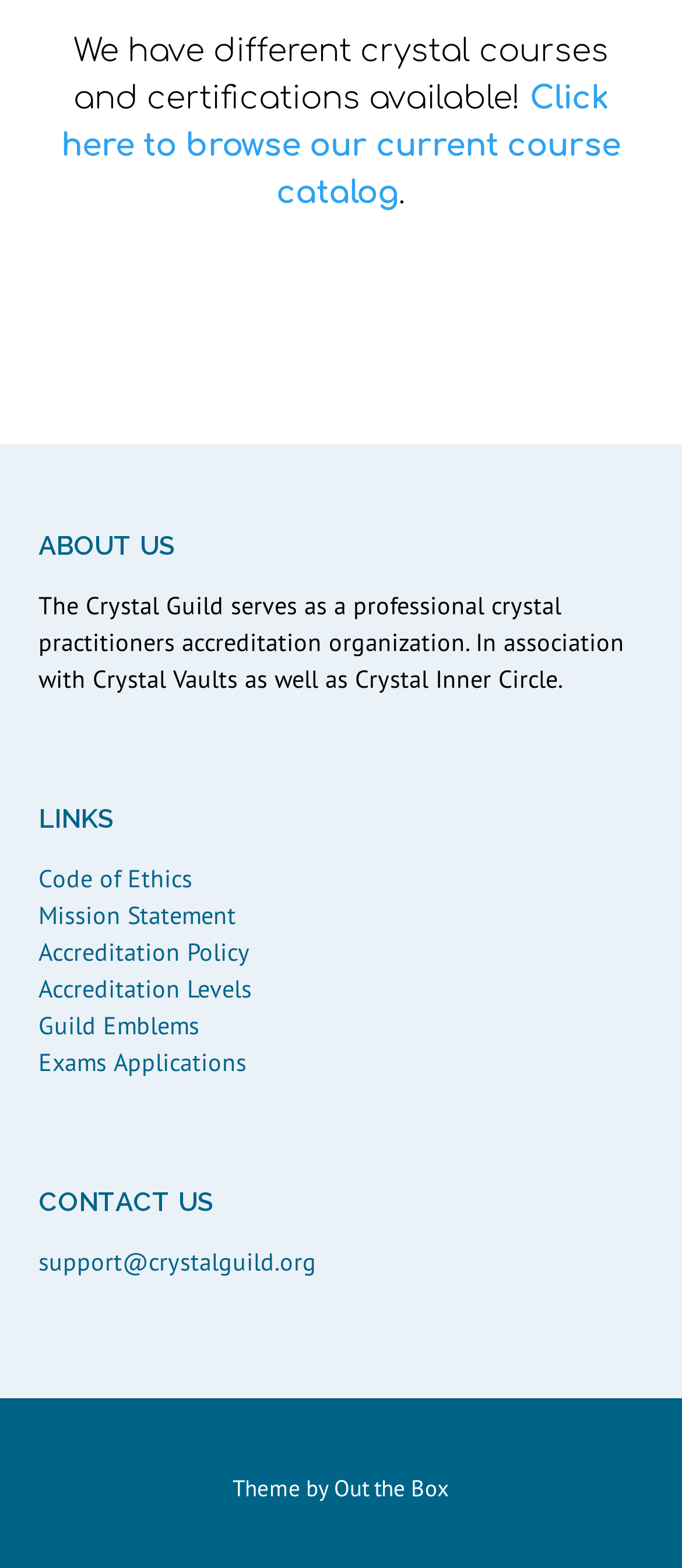Determine the bounding box coordinates of the section I need to click to execute the following instruction: "Browse the current course catalog". Provide the coordinates as four float numbers between 0 and 1, i.e., [left, top, right, bottom].

[0.09, 0.051, 0.91, 0.145]